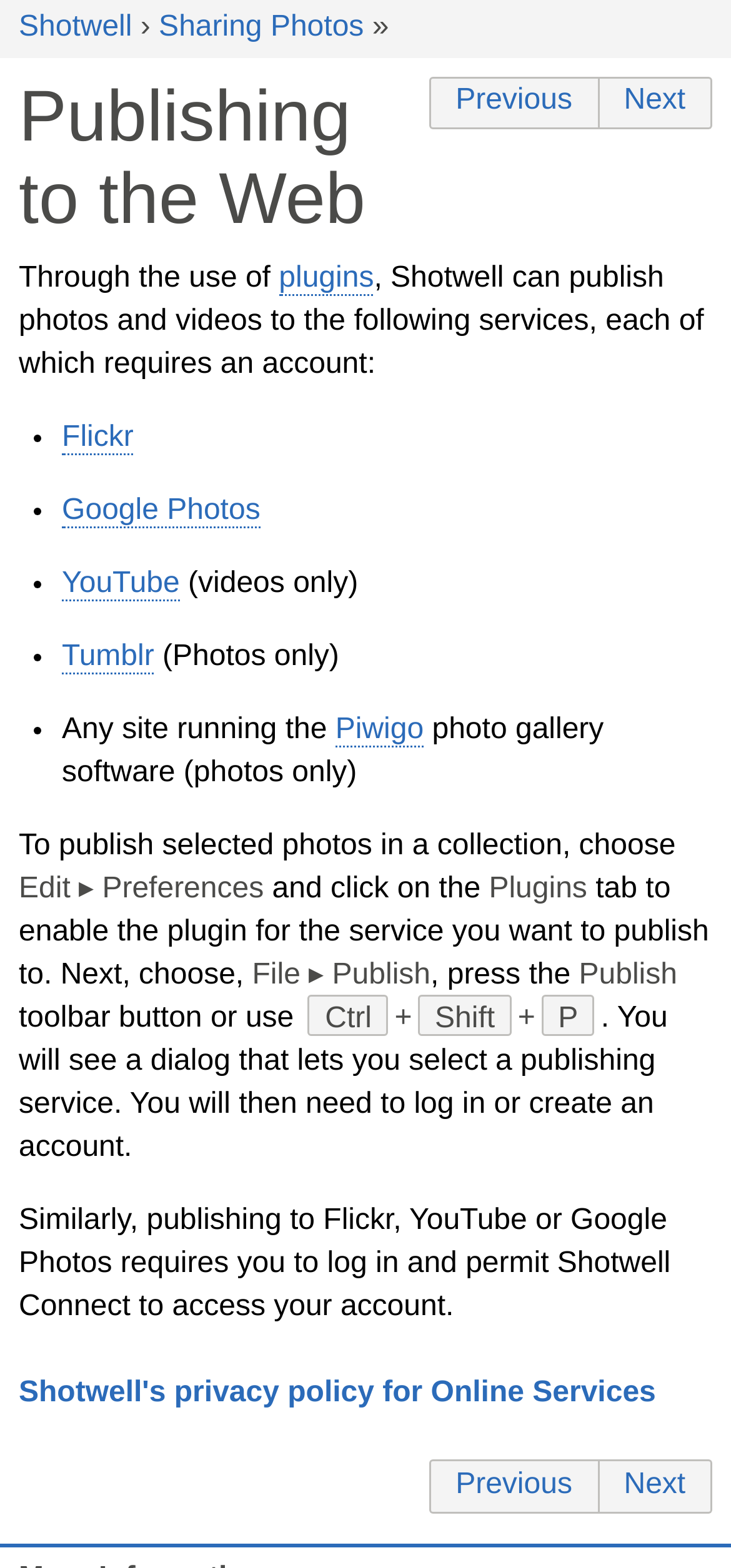Describe the webpage meticulously, covering all significant aspects.

The webpage is about publishing photos and videos to the web using Shotwell. At the top, there is a header section with links to Shotwell, Sharing Photos, and navigation buttons for Previous and Next. Below the header, there is a main heading "Publishing to the Web" followed by a paragraph of text explaining that Shotwell can publish media to various services through the use of plugins.

The page then lists the supported services, including Flickr, Google Photos, YouTube, Tumblr, and any site running Piwigo photo gallery software, each with a bullet point and a link to the service. The list is located in the middle of the page, with the bullet points aligned to the left.

Below the list, there is a section of text explaining how to publish selected photos in a collection, with steps to choose Edit, Preferences, and Plugins, and then enable the plugin for the desired service. The text is divided into several paragraphs, with some static text and links to specific actions like File and Publish.

At the bottom of the page, there are links to Shotwell's privacy policy for Online Services, as well as navigation buttons for Previous and Next. Overall, the page provides a detailed guide on how to publish media to the web using Shotwell, with clear instructions and links to relevant services.